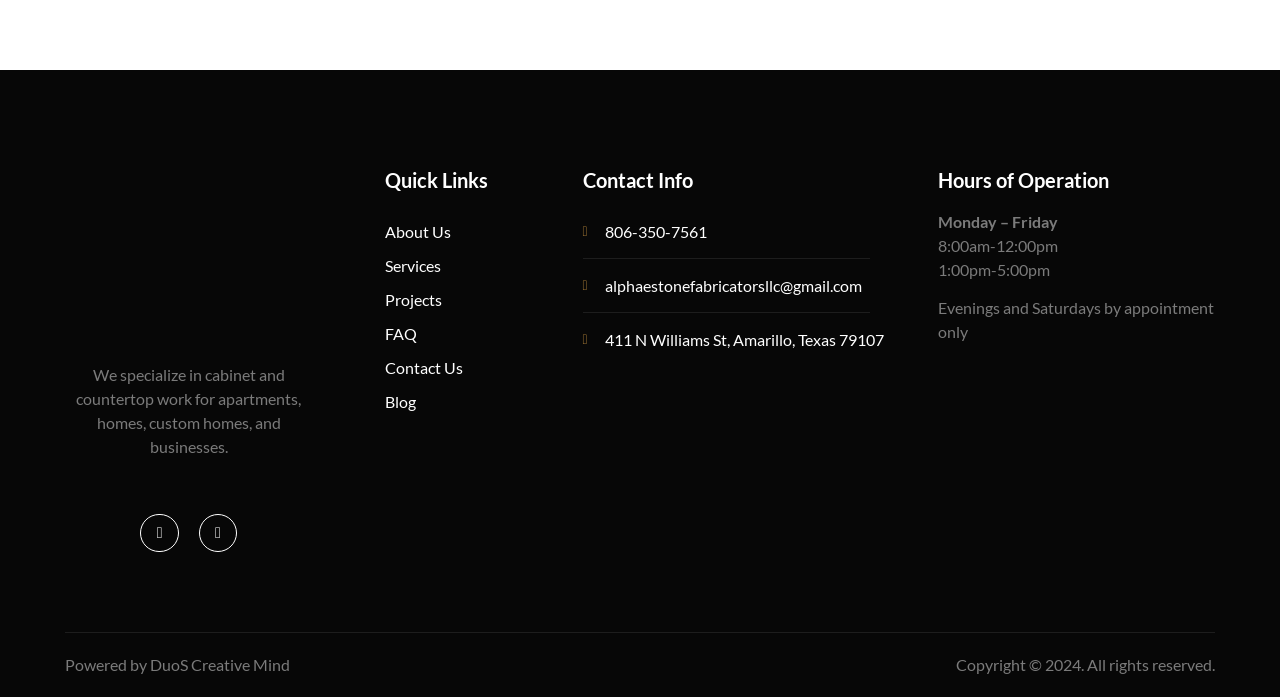Extract the bounding box of the UI element described as: "Powered by DuoS Creative Mind".

[0.051, 0.94, 0.227, 0.967]